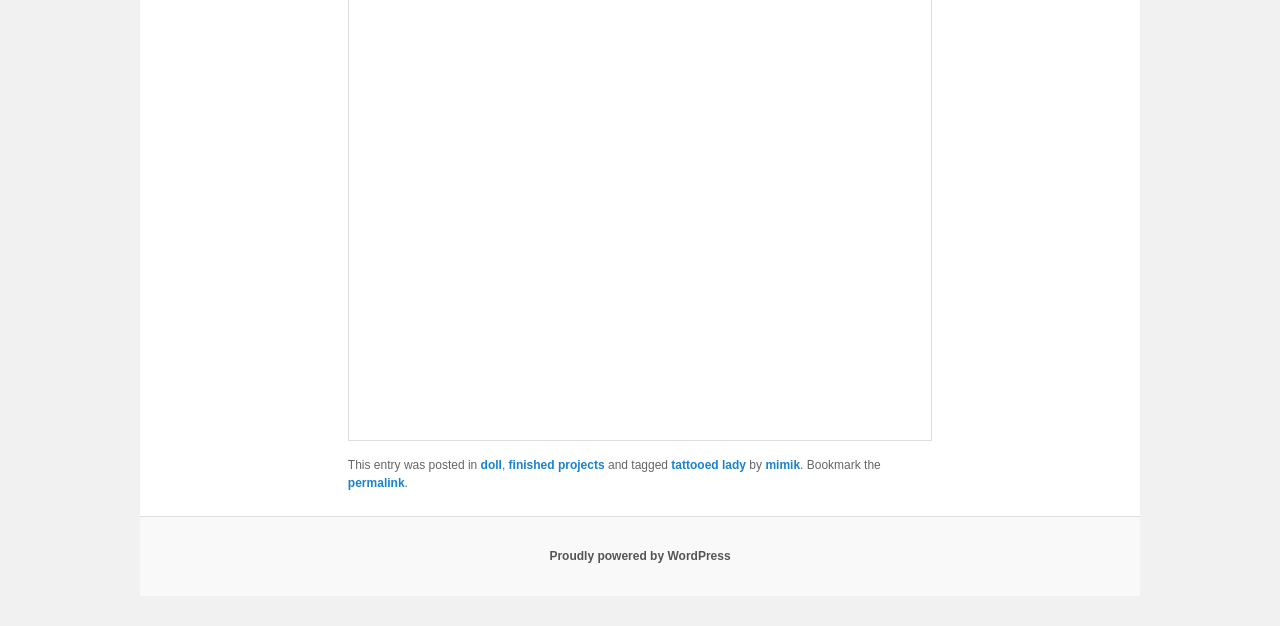What is the type of project mentioned in the footer section?
From the image, provide a succinct answer in one word or a short phrase.

tattooed lady